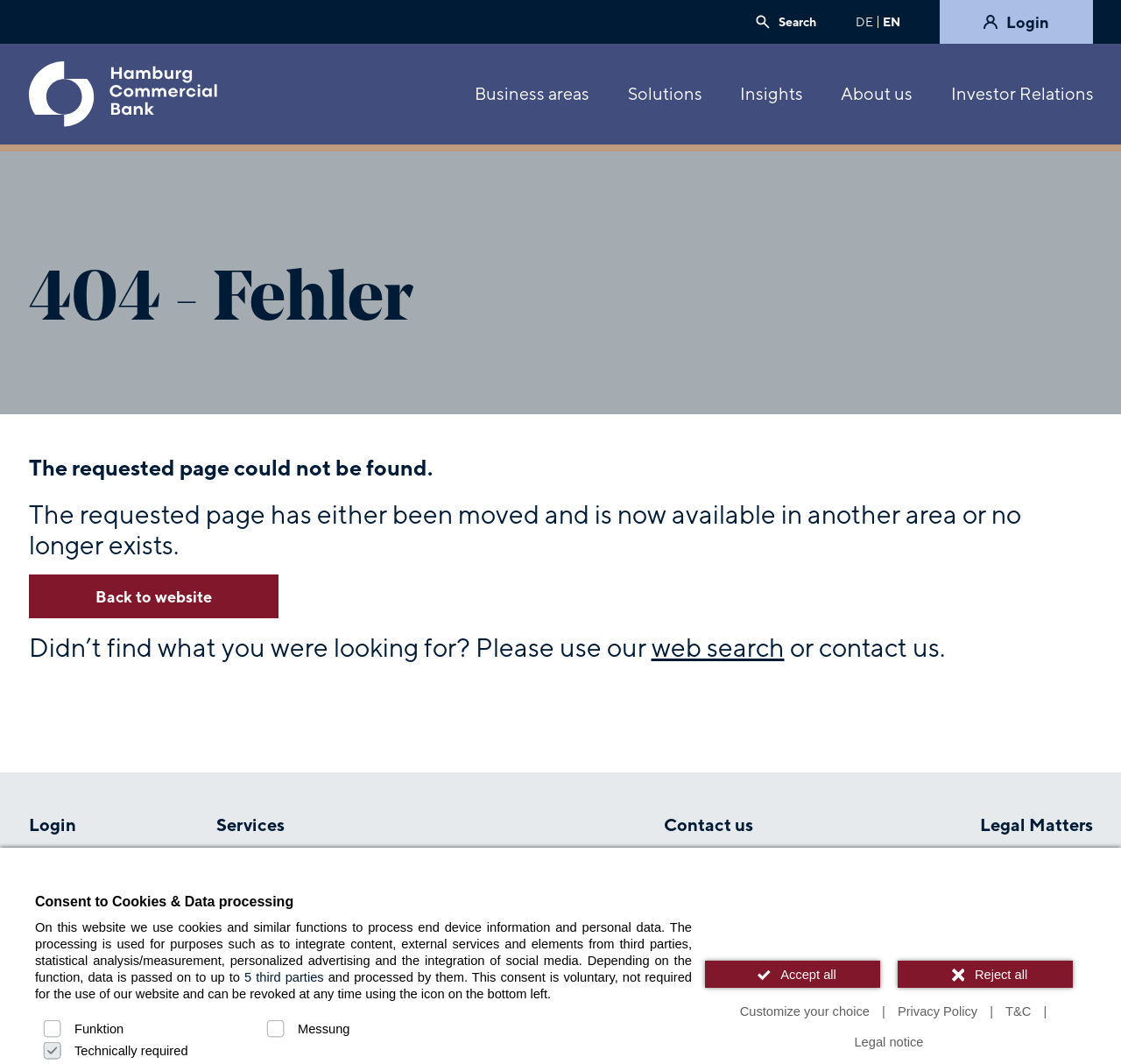Provide the bounding box coordinates of the HTML element this sentence describes: "Card blocking". The bounding box coordinates consist of four float numbers between 0 and 1, i.e., [left, top, right, bottom].

[0.592, 0.793, 0.673, 0.818]